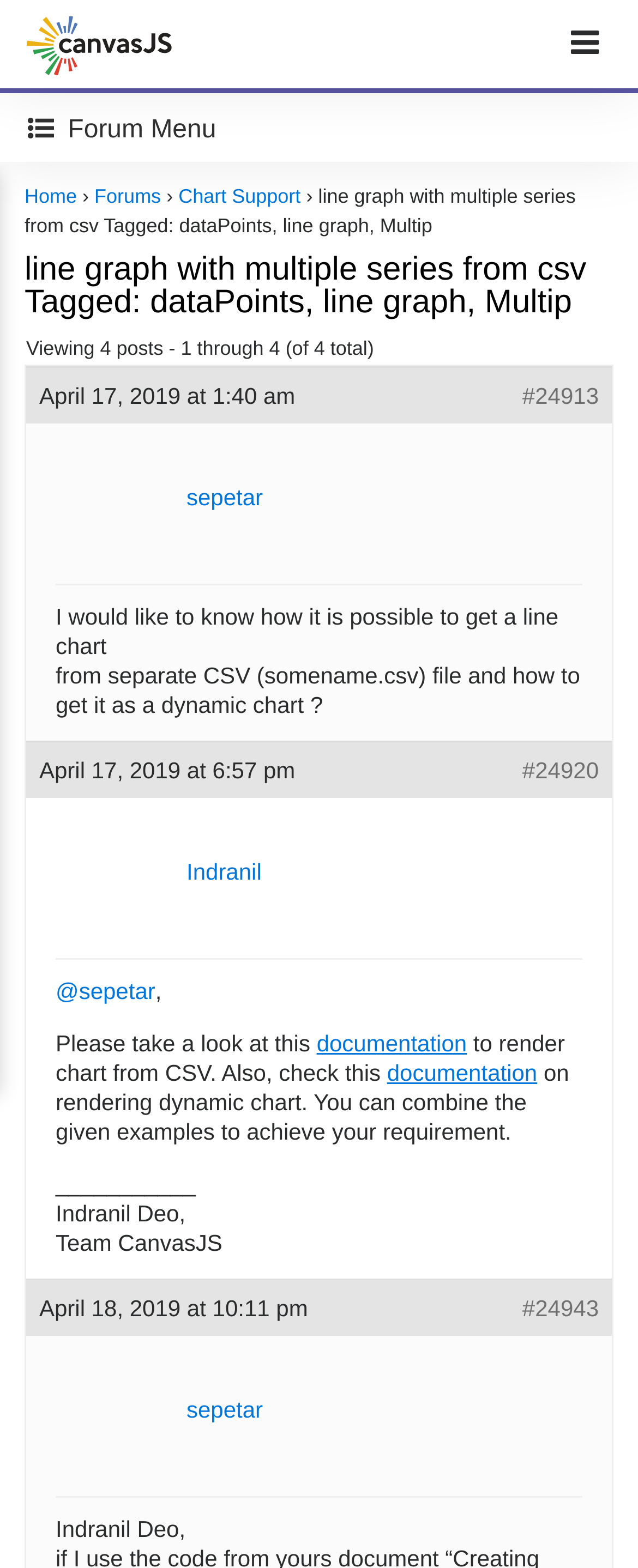Answer the following query with a single word or phrase:
What is the name of the chart support forum?

Chart Support